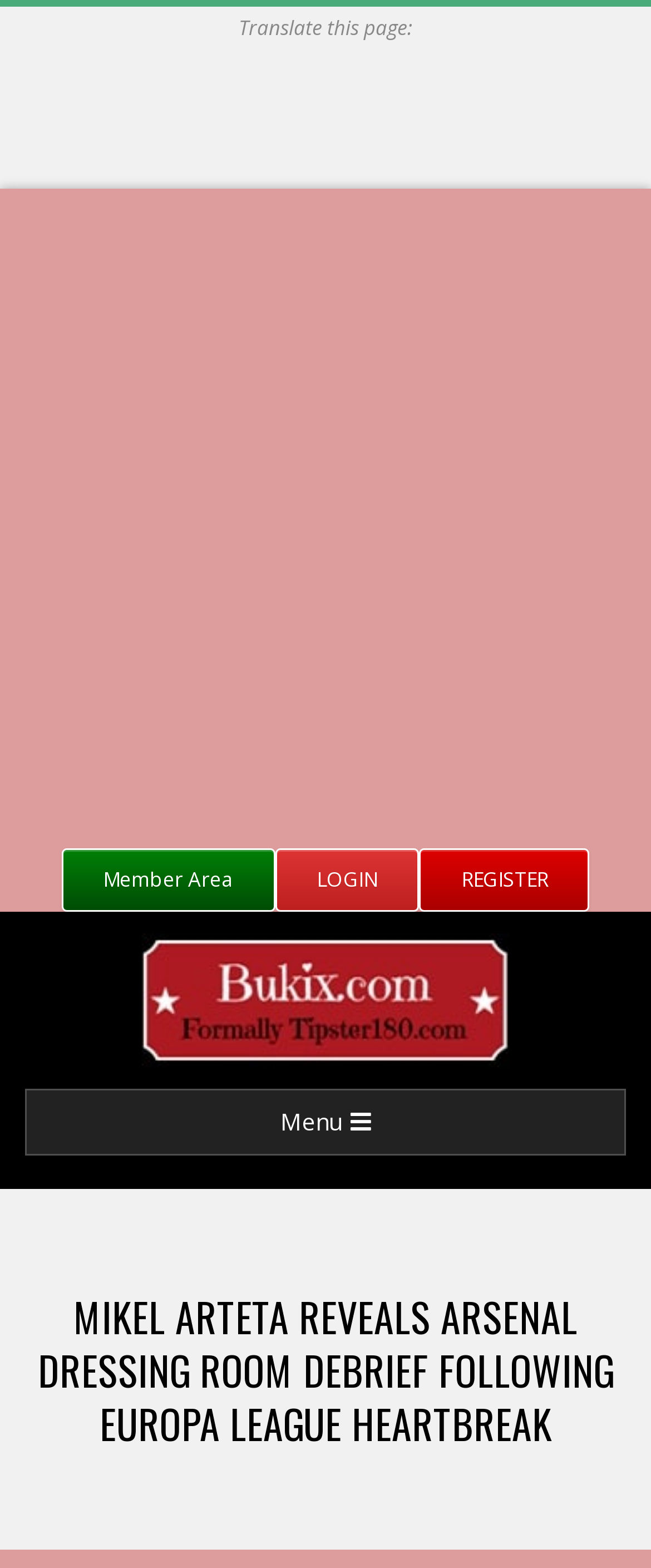Can you find and provide the main heading text of this webpage?

MIKEL ARTETA REVEALS ARSENAL DRESSING ROOM DEBRIEF FOLLOWING EUROPA LEAGUE HEARTBREAK